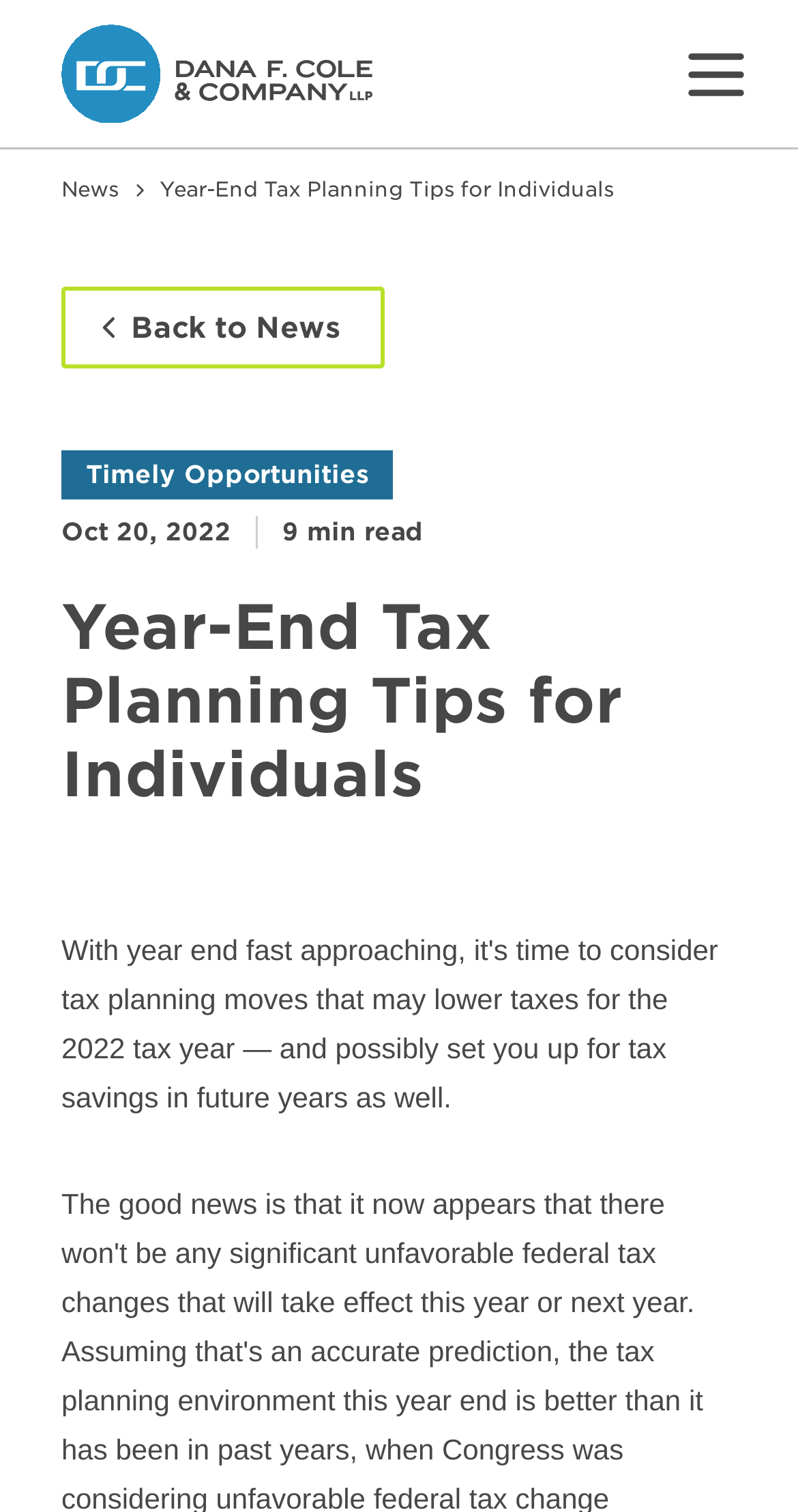Given the webpage screenshot, identify the bounding box of the UI element that matches this description: "Back to News".

[0.077, 0.19, 0.482, 0.244]